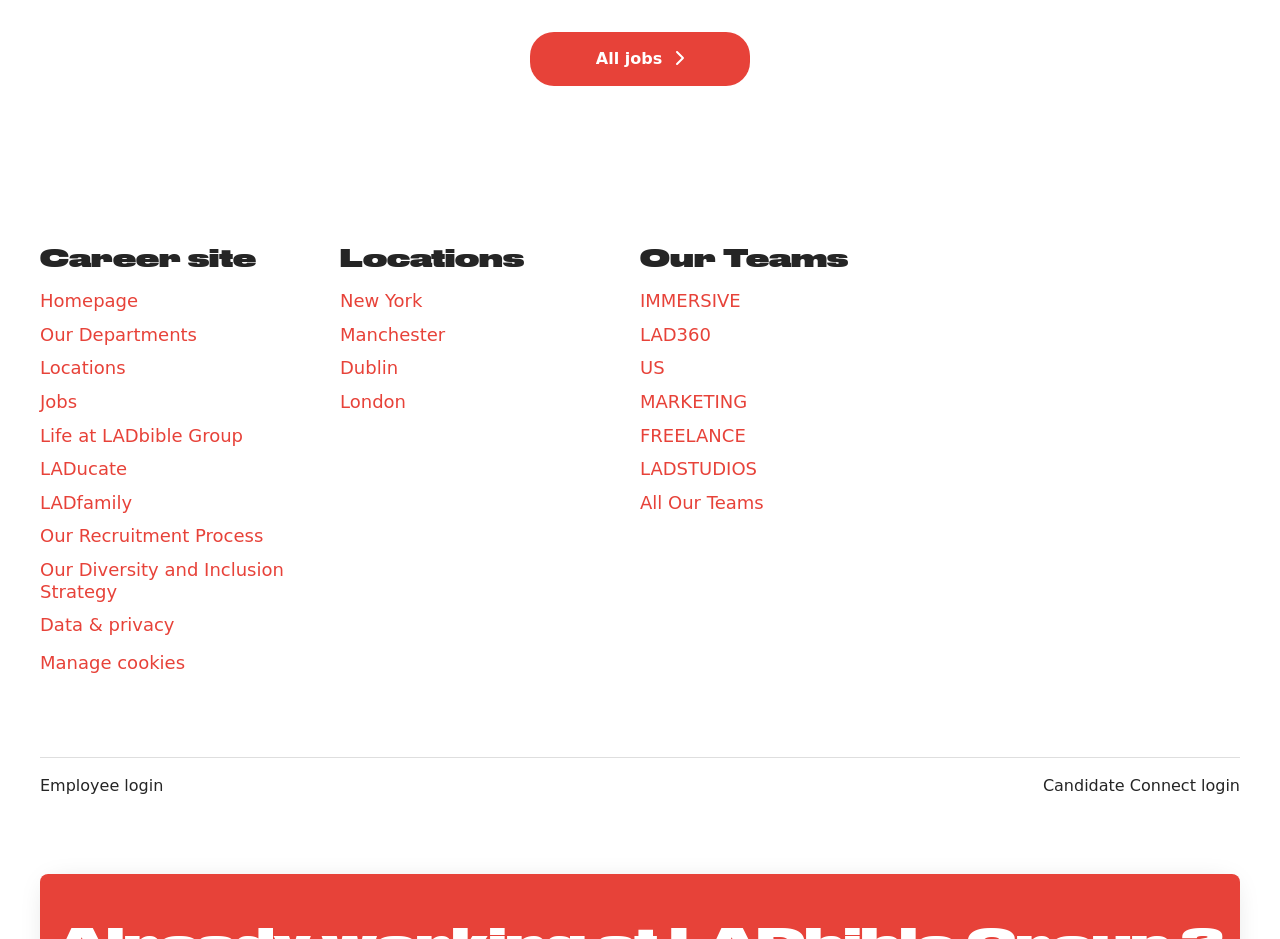Locate the bounding box coordinates of the clickable element to fulfill the following instruction: "View all jobs". Provide the coordinates as four float numbers between 0 and 1 in the format [left, top, right, bottom].

[0.414, 0.034, 0.586, 0.091]